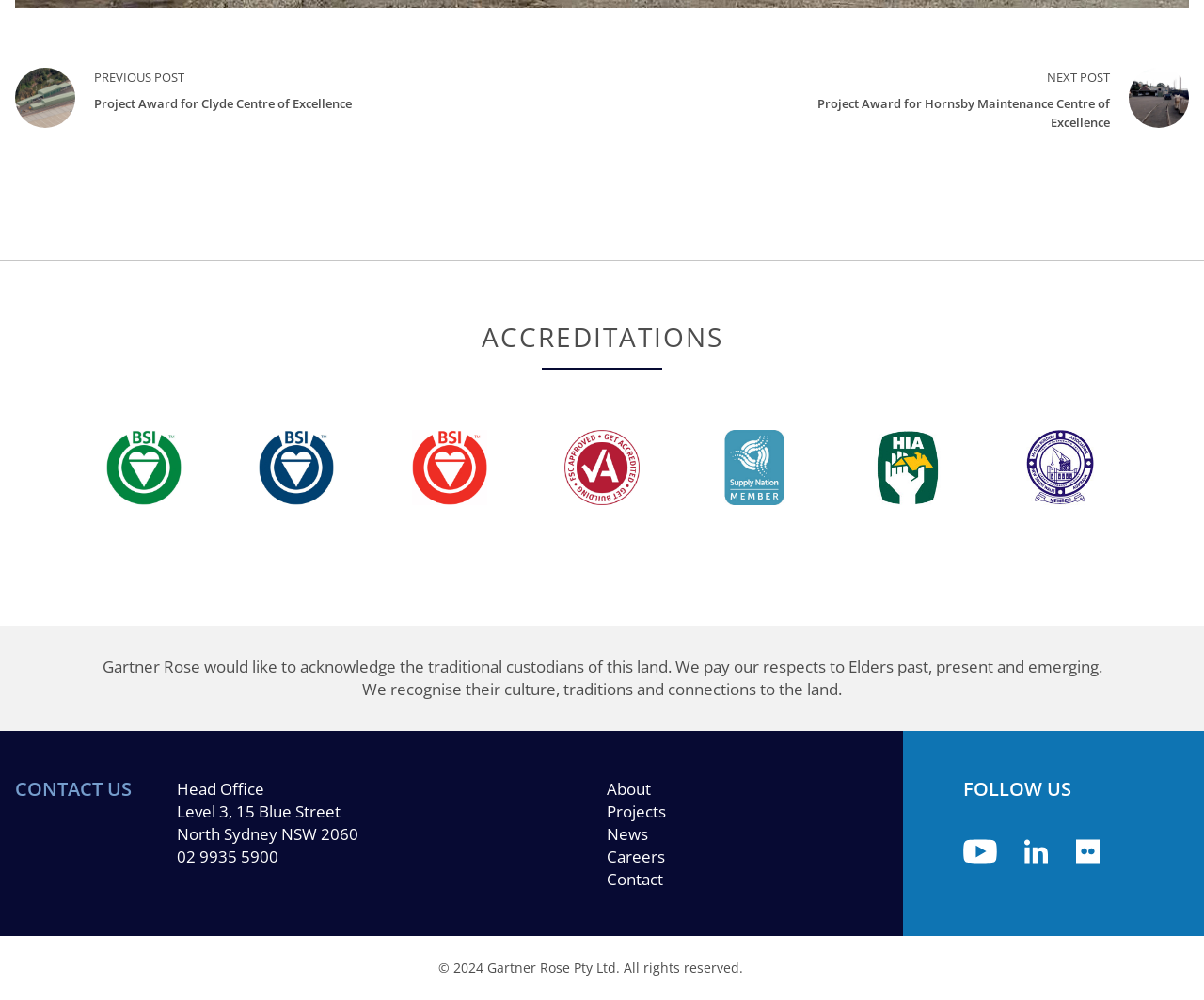Please mark the bounding box coordinates of the area that should be clicked to carry out the instruction: "View Gartner Rose Hornsby MCOE project award".

[0.672, 0.068, 0.988, 0.139]